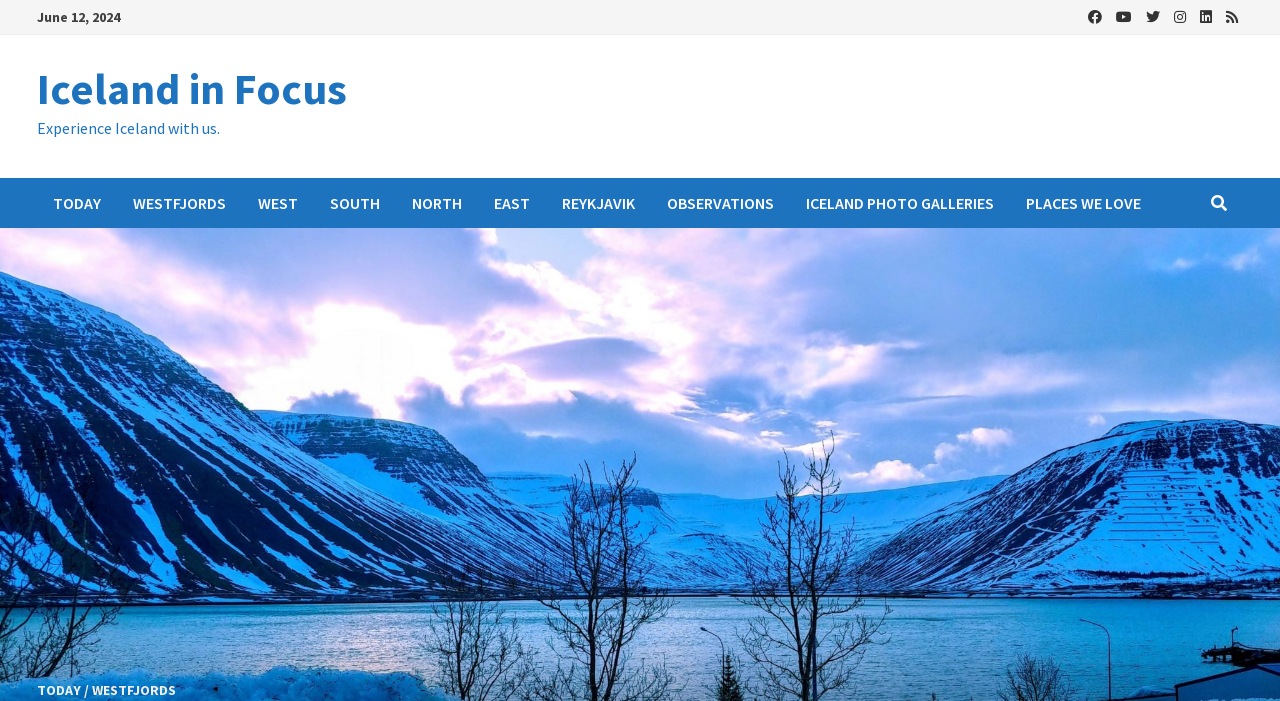What is the last link element in the bottom navigation bar?
Look at the image and respond with a one-word or short phrase answer.

PLACES WE LOVE